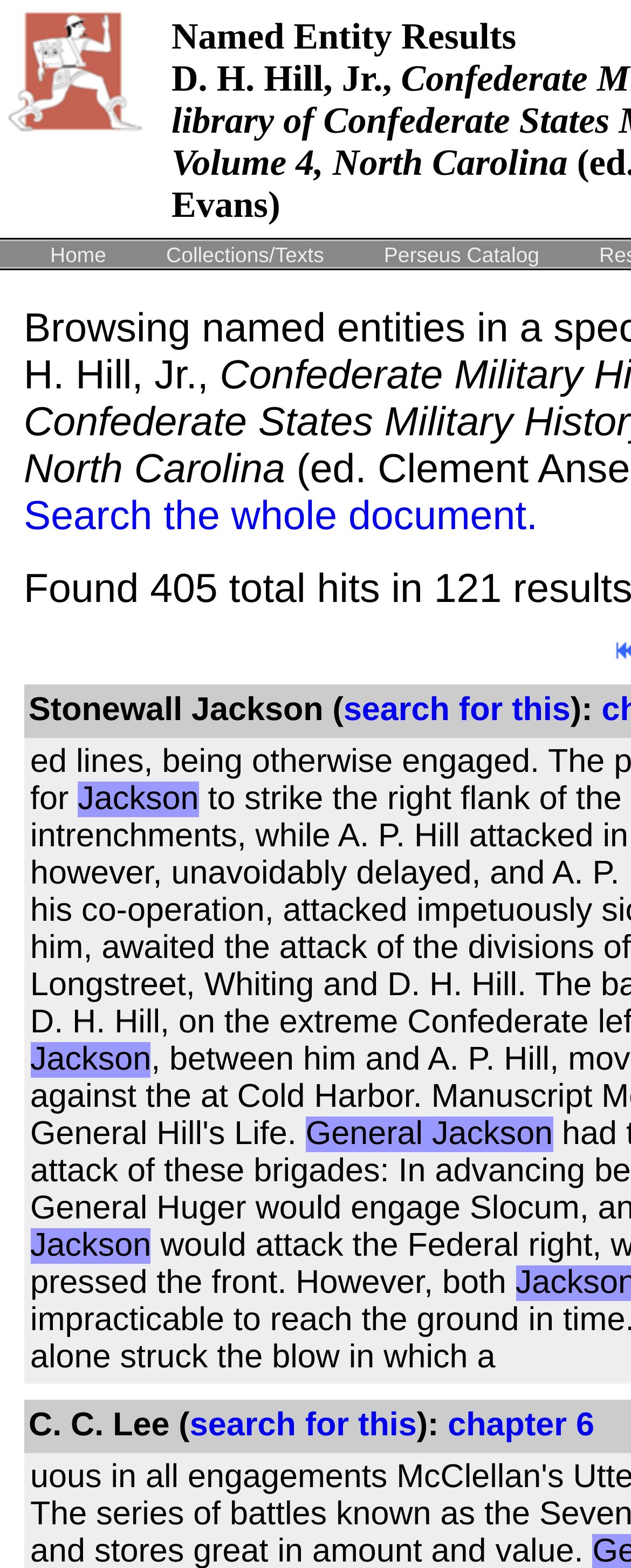What is the text next to 'Stonewall Jackson ('?
Answer with a single word or phrase by referring to the visual content.

search for this